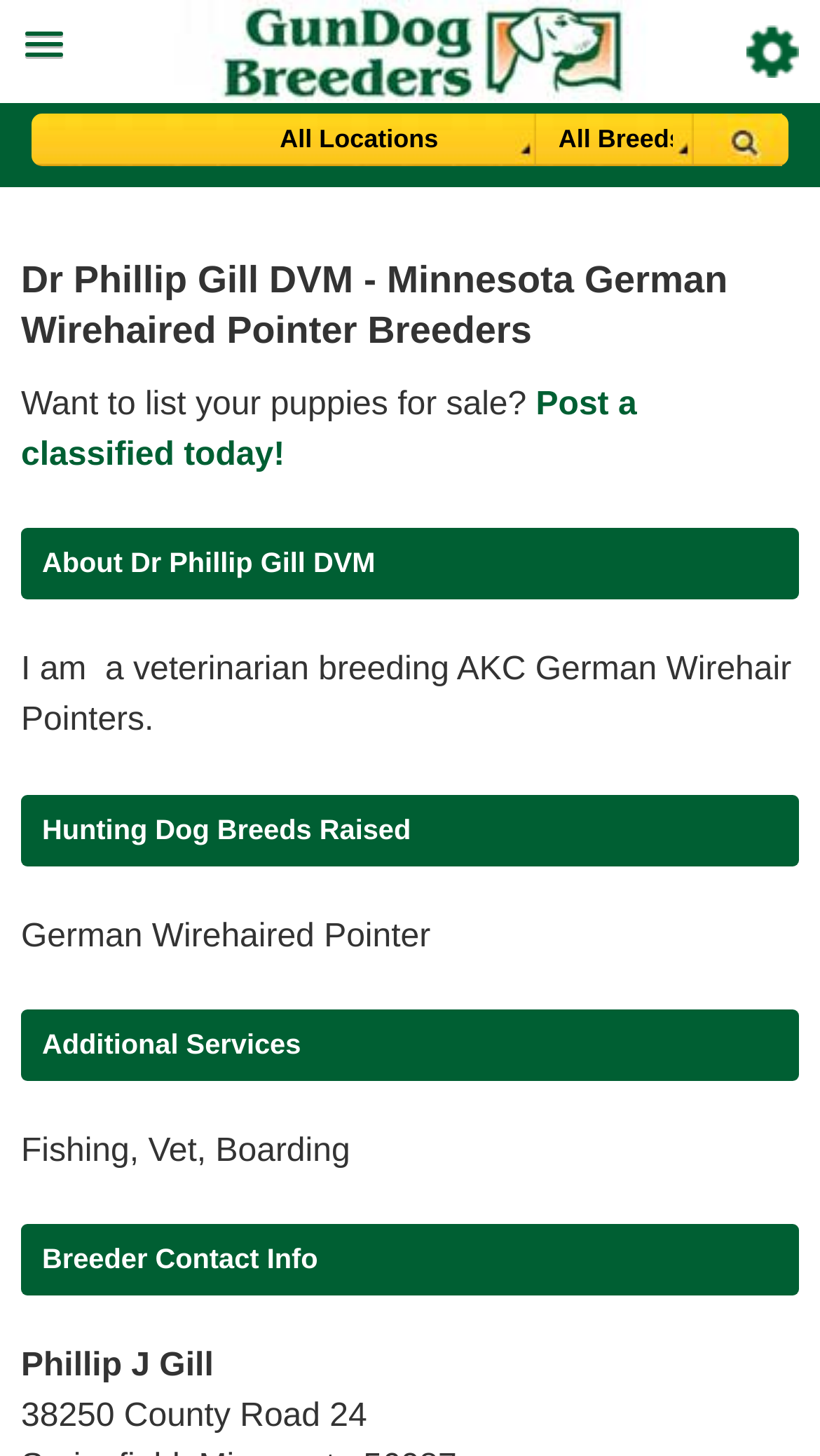Extract the bounding box coordinates of the UI element described by: "4". The coordinates should include four float numbers ranging from 0 to 1, e.g., [left, top, right, bottom].

None